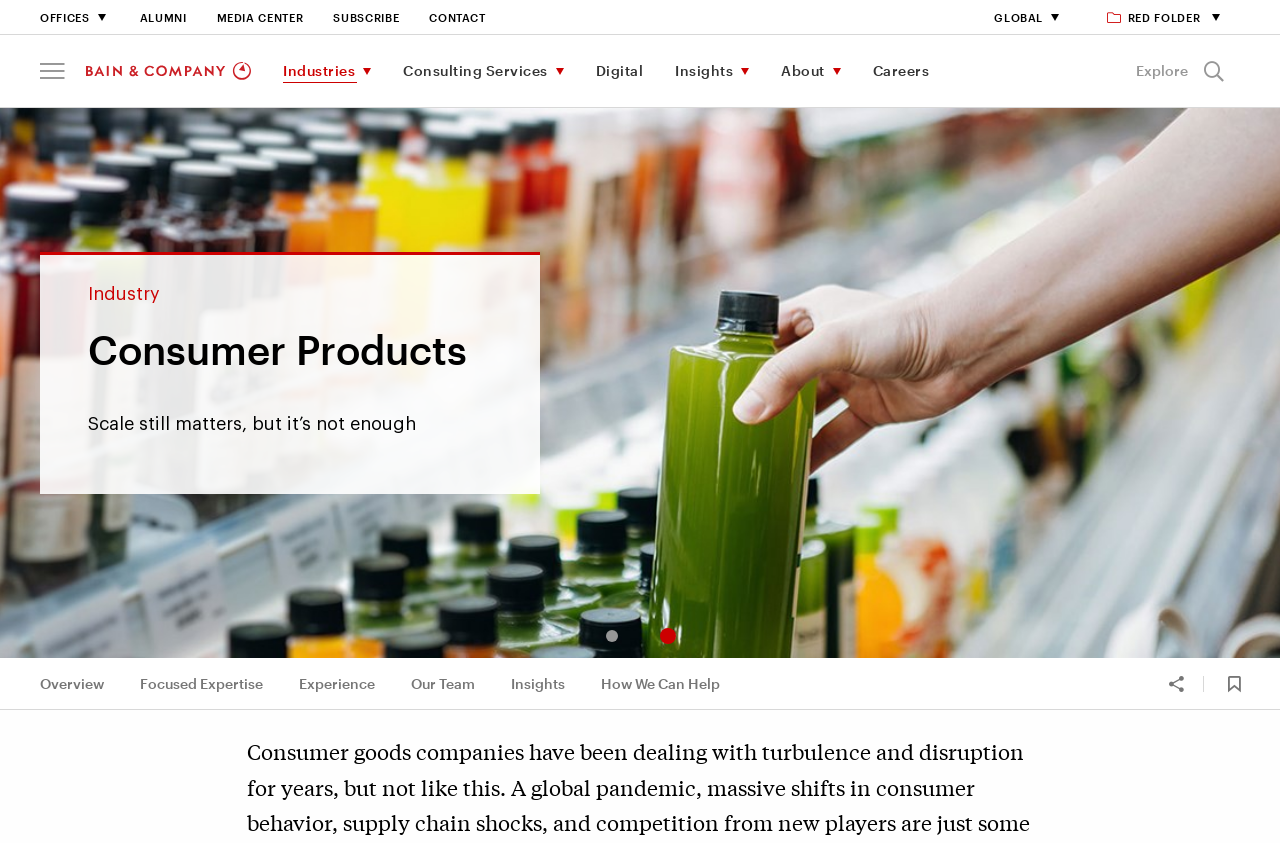Determine the bounding box coordinates of the element that should be clicked to execute the following command: "Click Offices".

[0.031, 0.013, 0.086, 0.028]